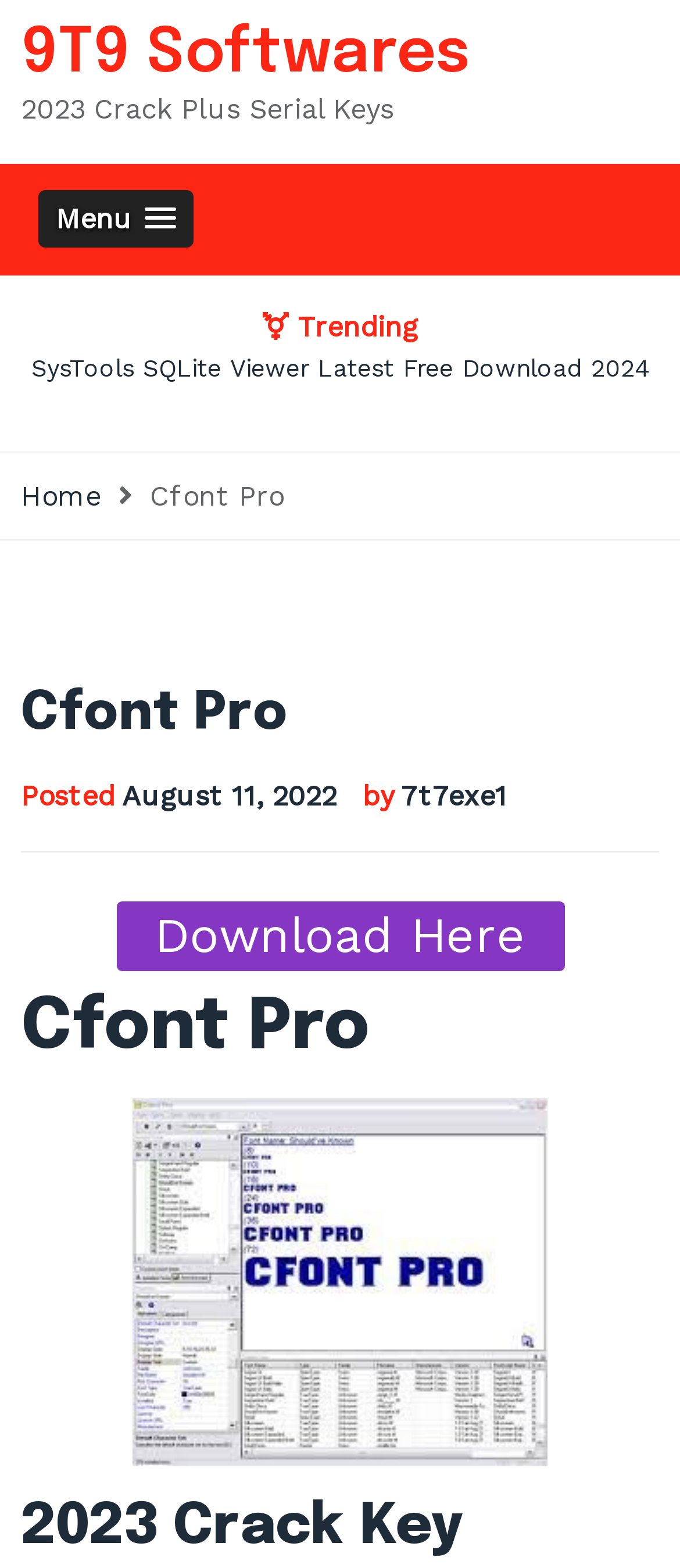Please give a succinct answer using a single word or phrase:
How many links are present in the trending section?

1